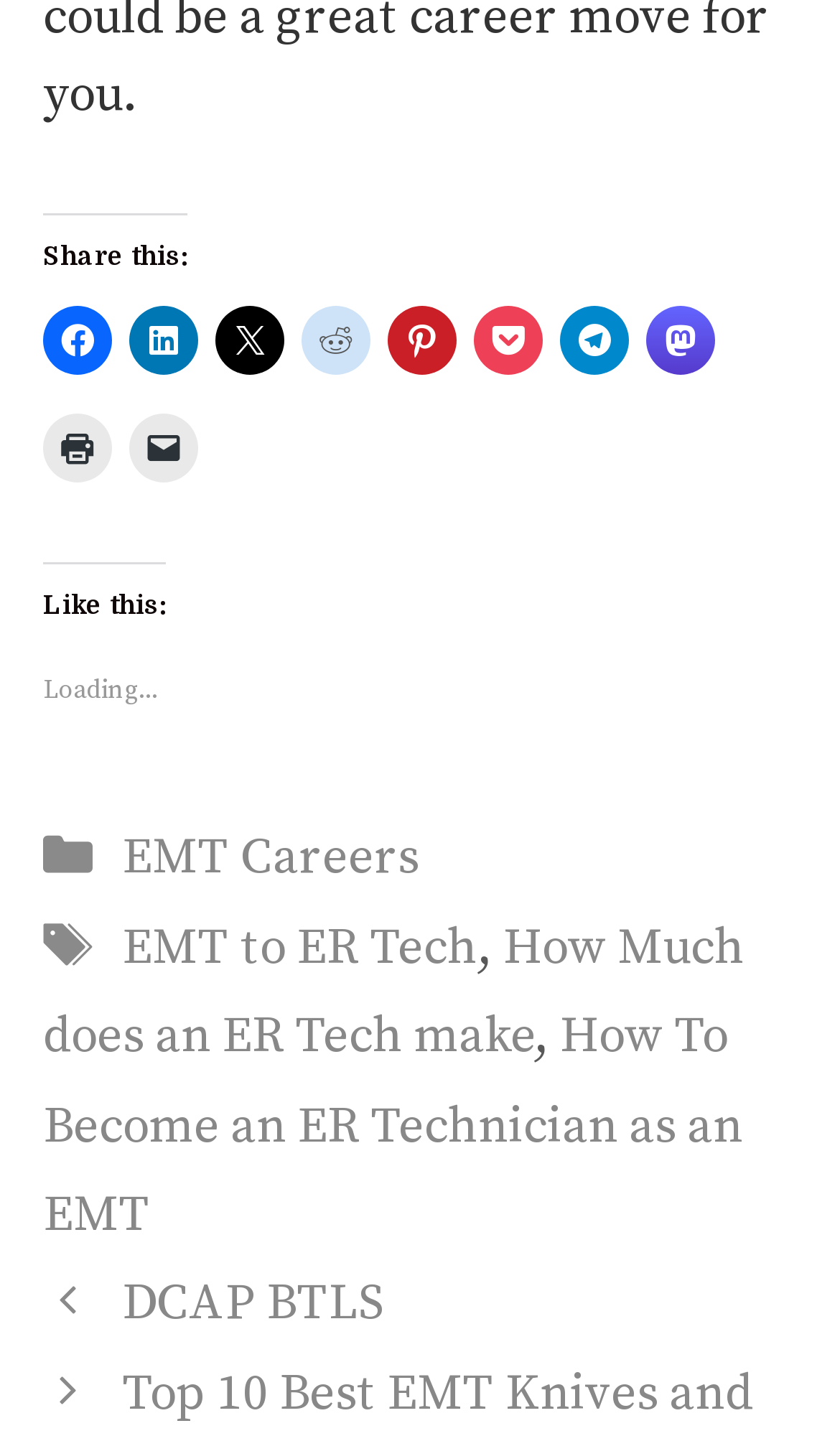Locate the UI element that matches the description EMT to ER Tech in the webpage screenshot. Return the bounding box coordinates in the format (top-left x, top-left y, bottom-right x, bottom-right y), with values ranging from 0 to 1.

[0.146, 0.639, 0.569, 0.682]